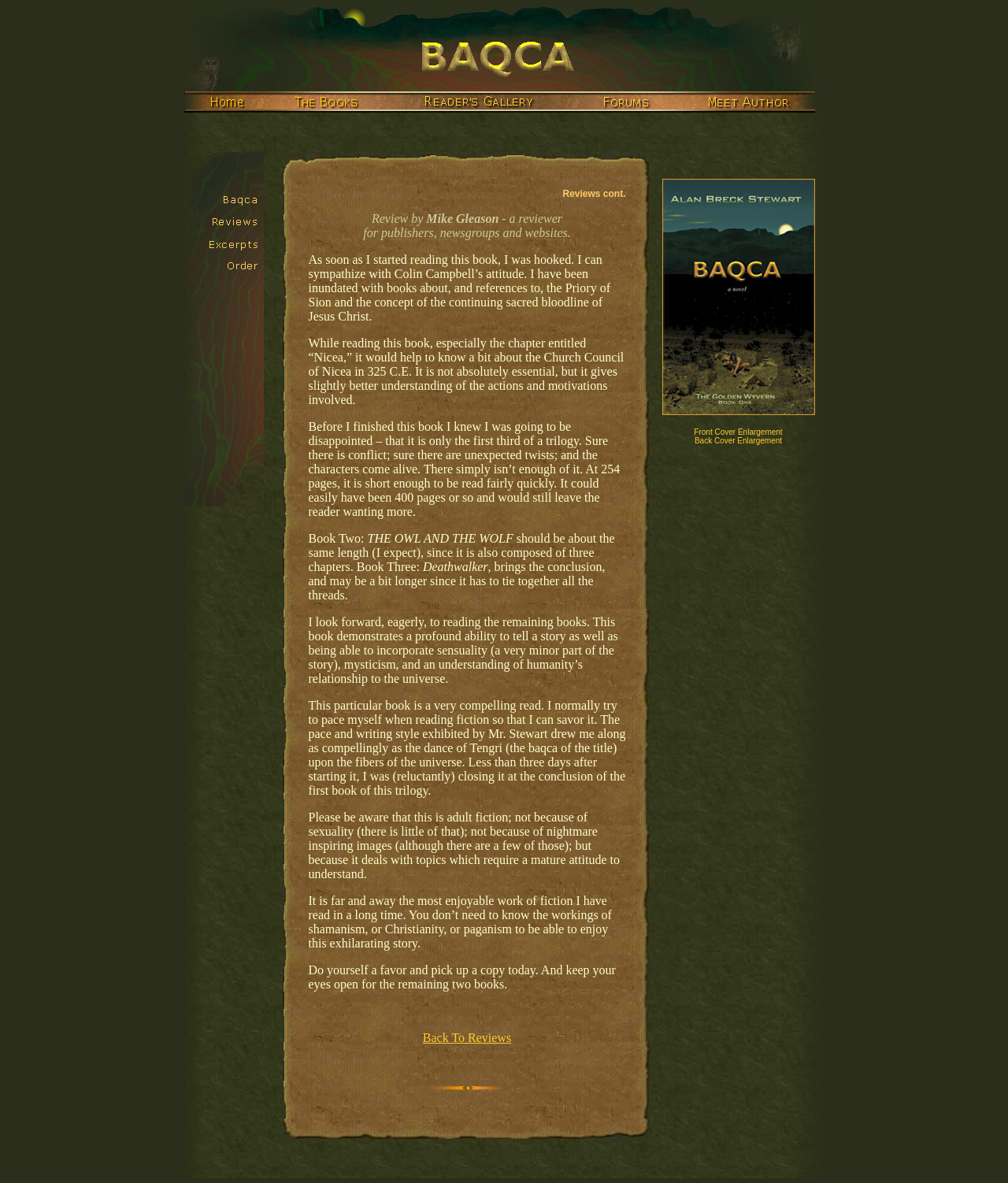What is the book being reviewed?
Using the image, provide a detailed and thorough answer to the question.

Based on the webpage content, the book being reviewed is part of the Golden Wyvern trilogy, as mentioned in the review title and the reviewer's comments.